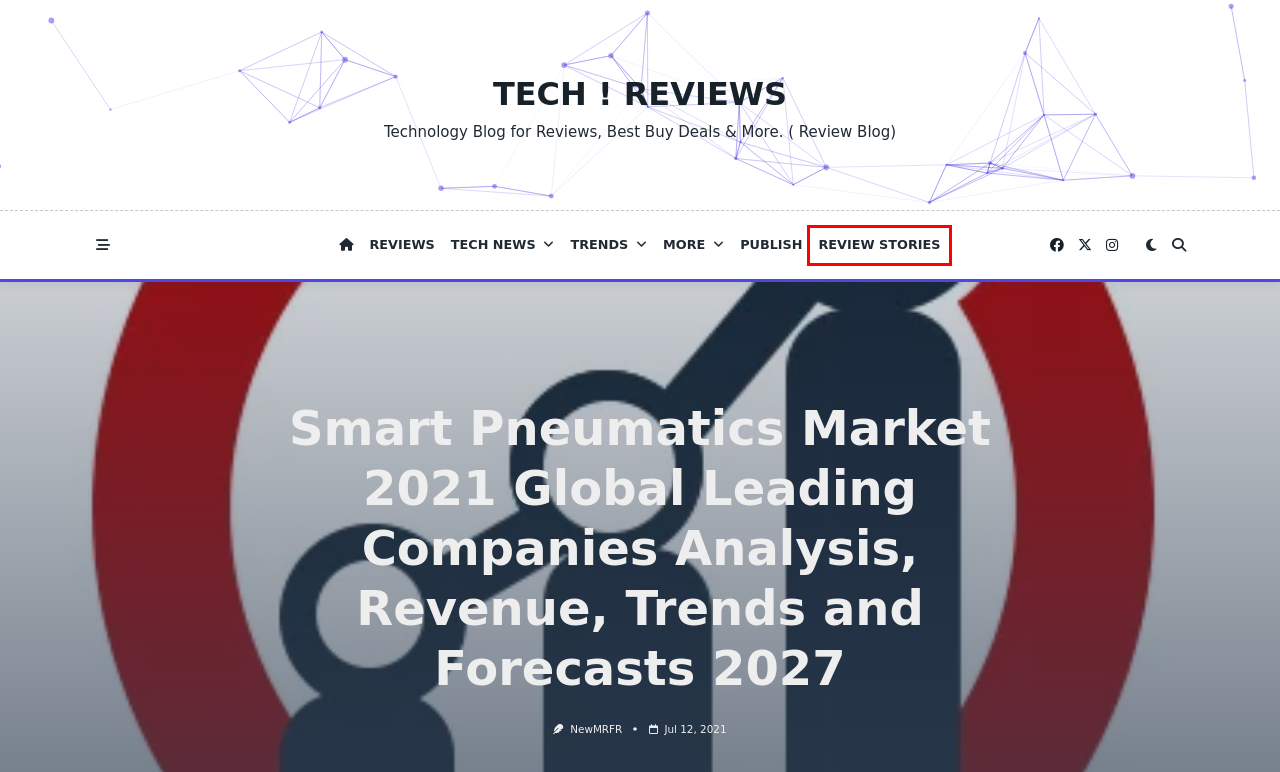Please examine the screenshot provided, which contains a red bounding box around a UI element. Select the webpage description that most accurately describes the new page displayed after clicking the highlighted element. Here are the candidates:
A. Tech & trends Archives - Tech ! Reviews
B. Frankd228801, Author at Tech ! Reviews
C. bettyingram, Author at Tech ! Reviews
D. Reviews Archives - Tech ! Reviews
E. Tips on how to Protect Your Computer From Viruses Bugs Employing MalwareBytes Prime Key?
F. Tech News Archives - Tech ! Reviews
G. Review Stories
H. NewMRFR, Author at Tech ! Reviews

G